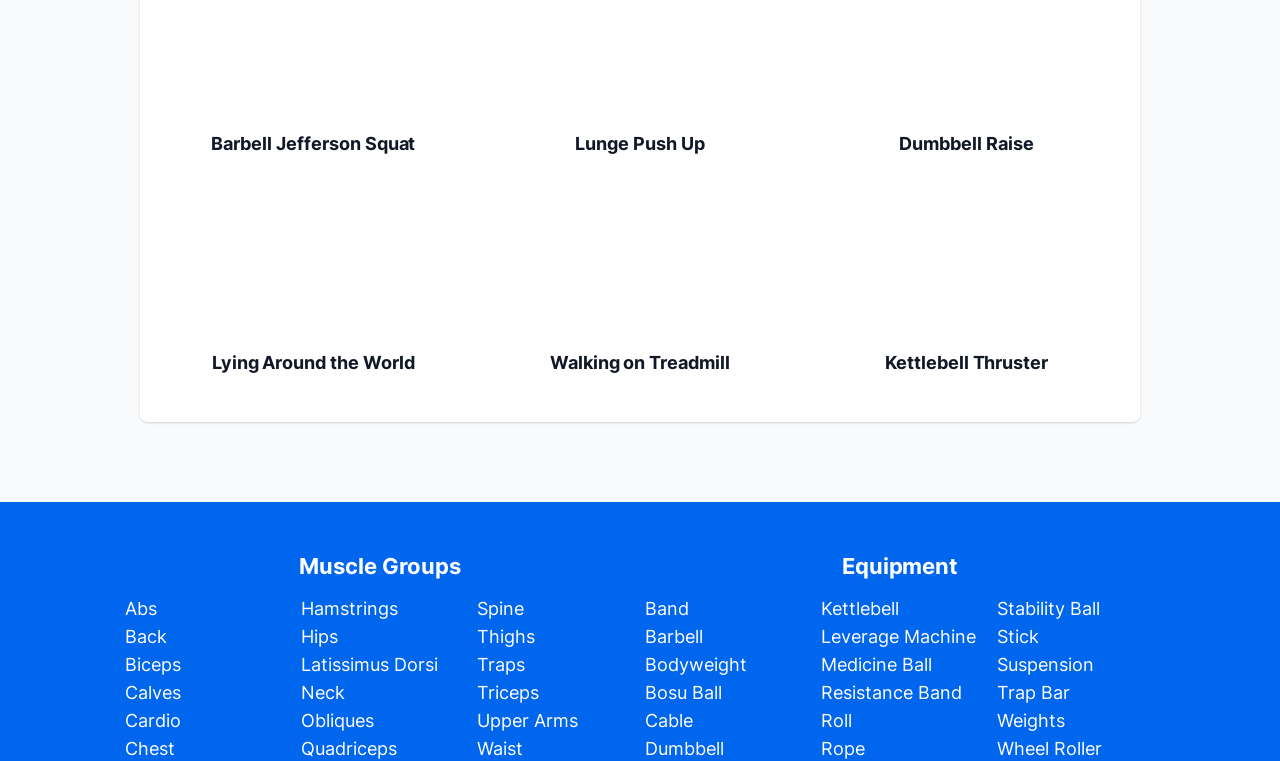Identify the bounding box coordinates for the UI element described as follows: Lying Around the World. Use the format (top-left x, top-left y, bottom-right x, bottom-right y) and ensure all values are floating point numbers between 0 and 1.

[0.165, 0.462, 0.324, 0.49]